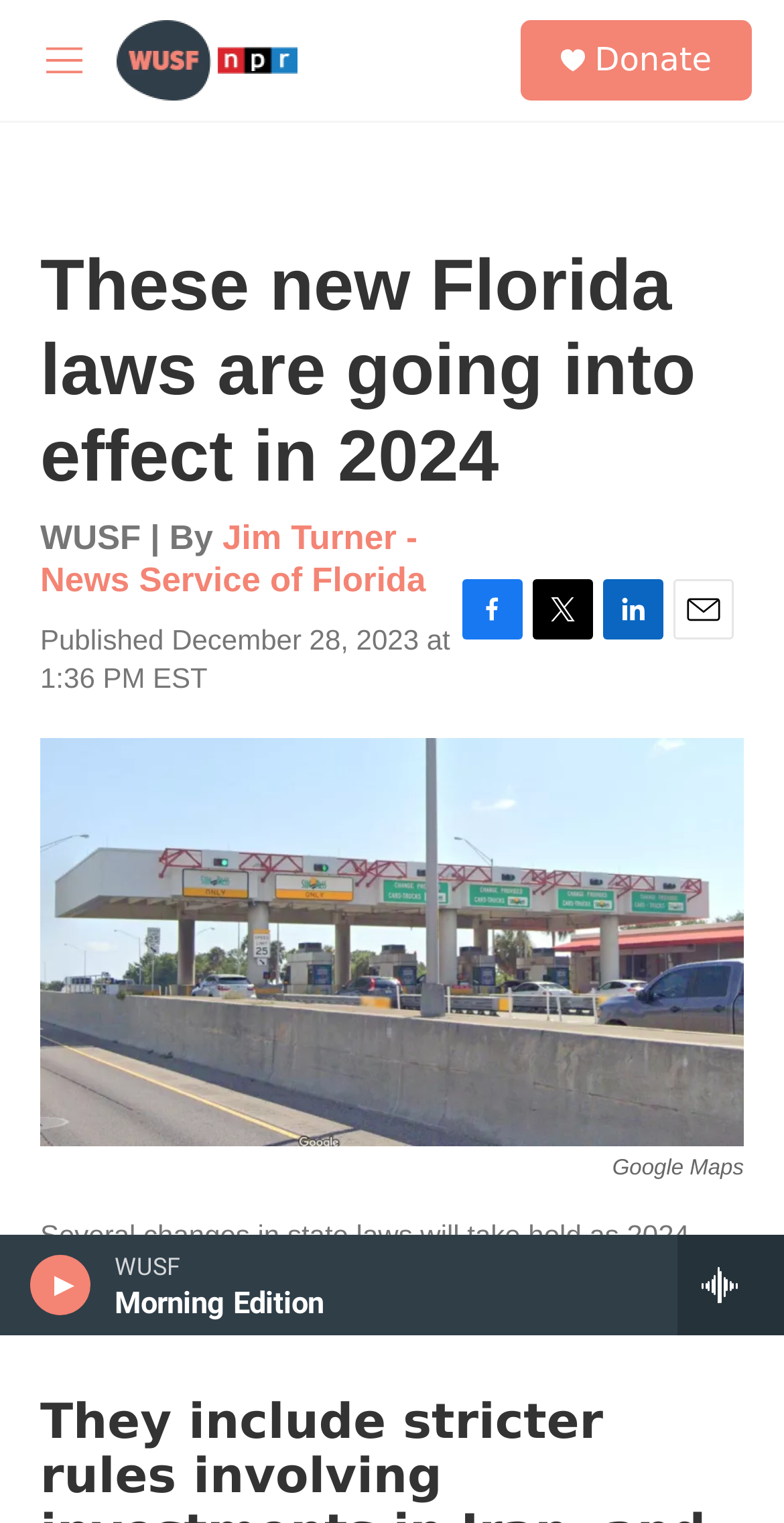Please give a succinct answer to the question in one word or phrase:
What is the name of the radio program?

Morning Edition